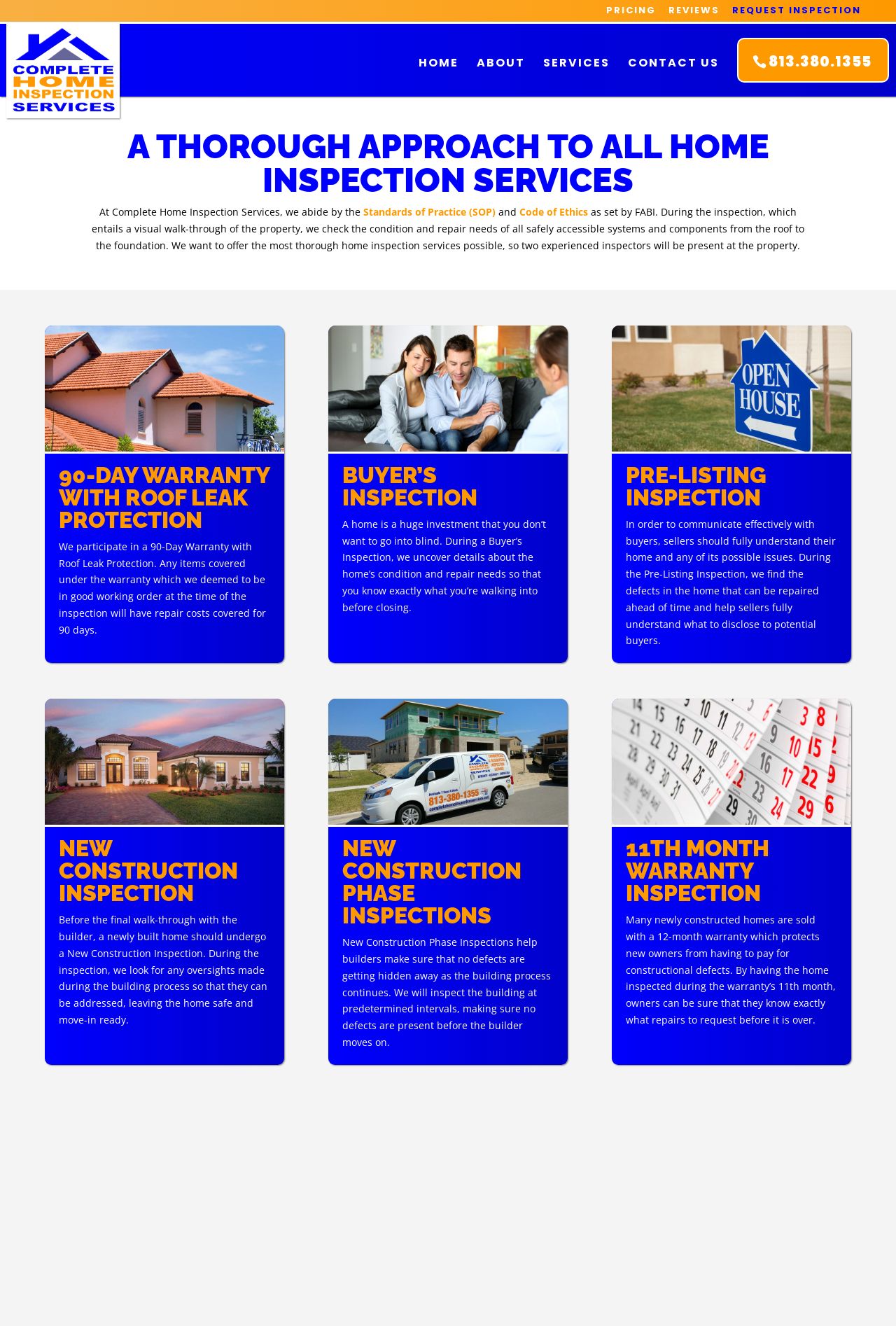Please identify the bounding box coordinates of the area that needs to be clicked to follow this instruction: "Request a home inspection".

[0.817, 0.005, 0.961, 0.016]